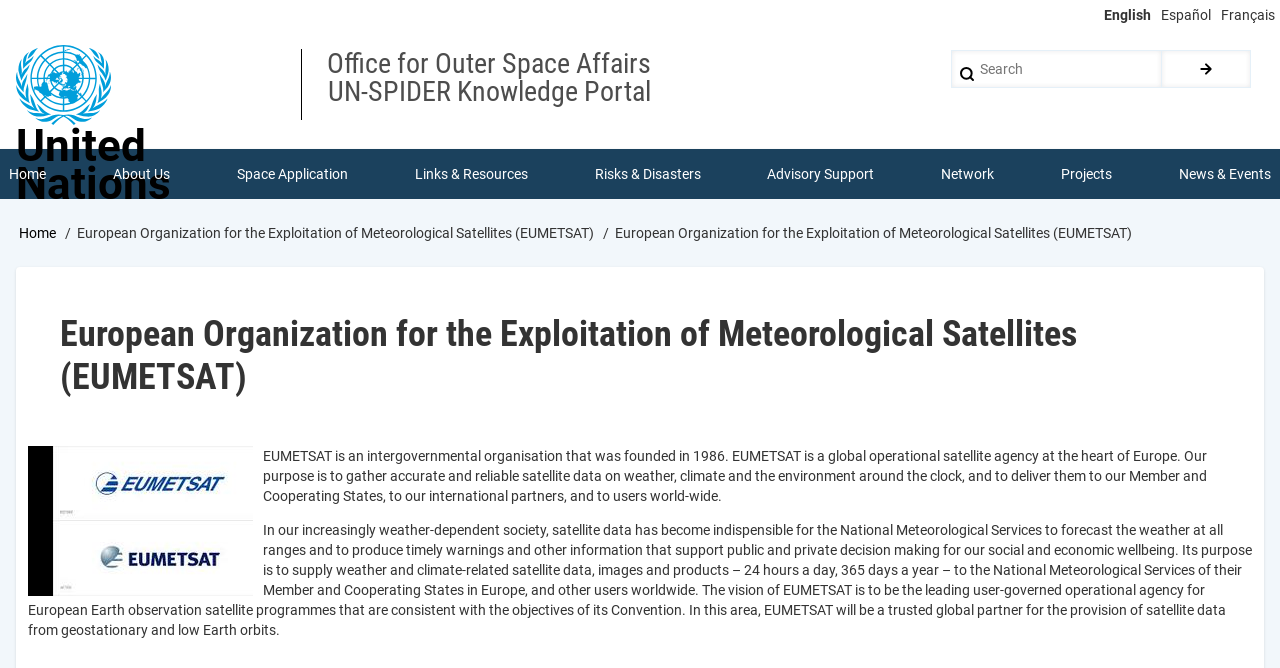What is the name of the organization?
Your answer should be a single word or phrase derived from the screenshot.

EUMETSAT